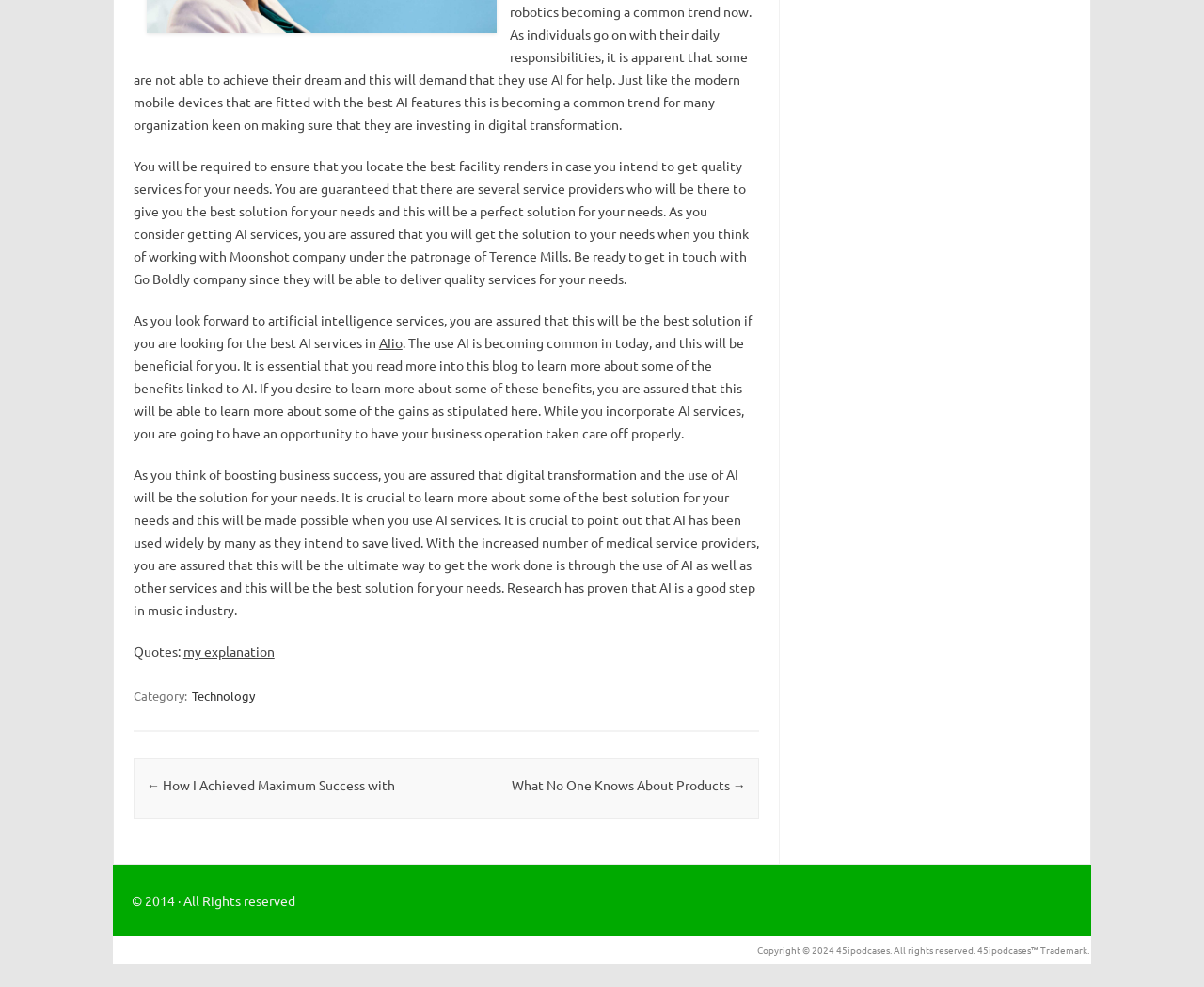Identify the bounding box for the given UI element using the description provided. Coordinates should be in the format (top-left x, top-left y, bottom-right x, bottom-right y) and must be between 0 and 1. Here is the description: AIio

[0.315, 0.339, 0.334, 0.356]